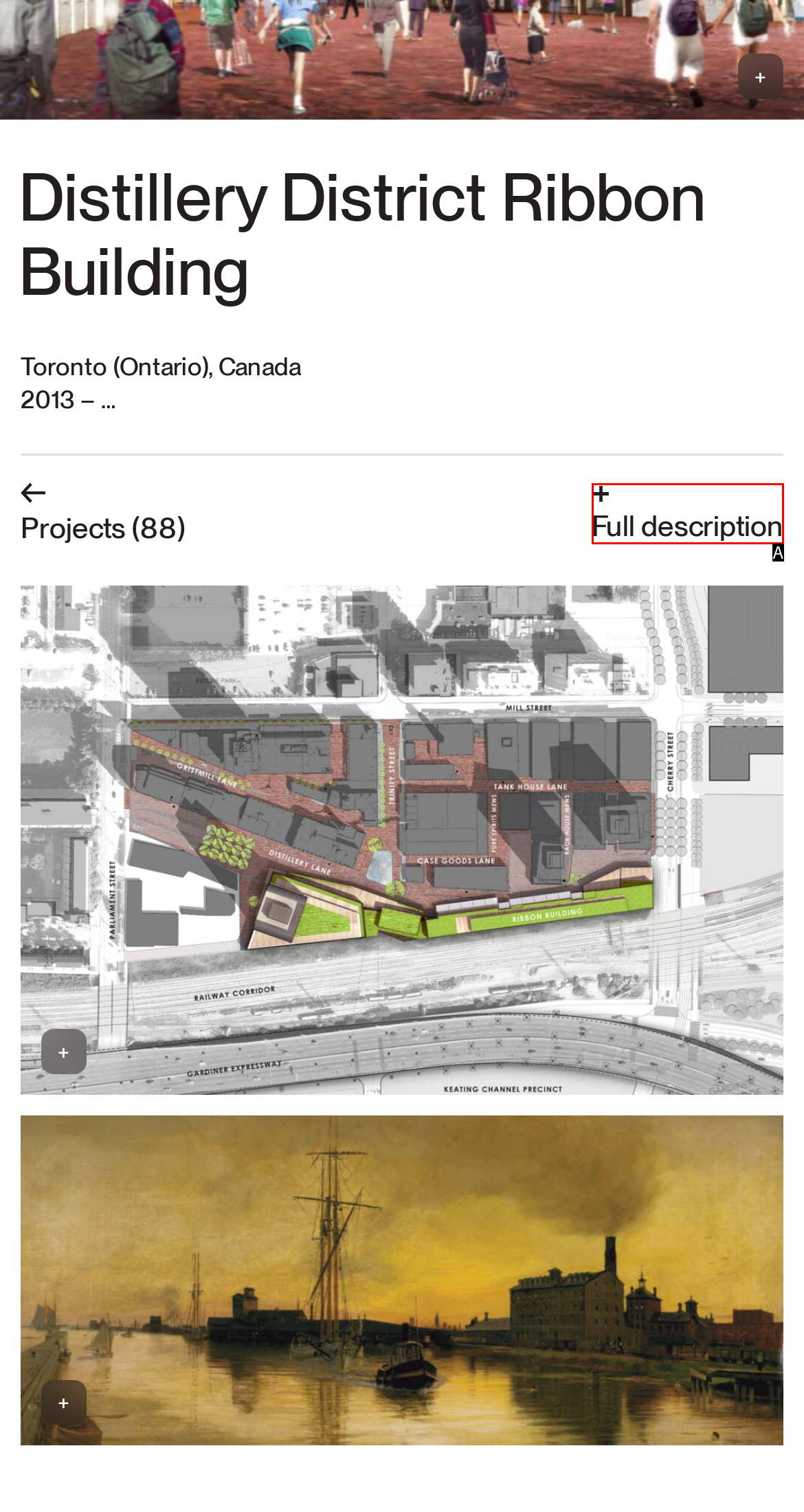Select the letter from the given choices that aligns best with the description: order LSE certificate. Reply with the specific letter only.

None